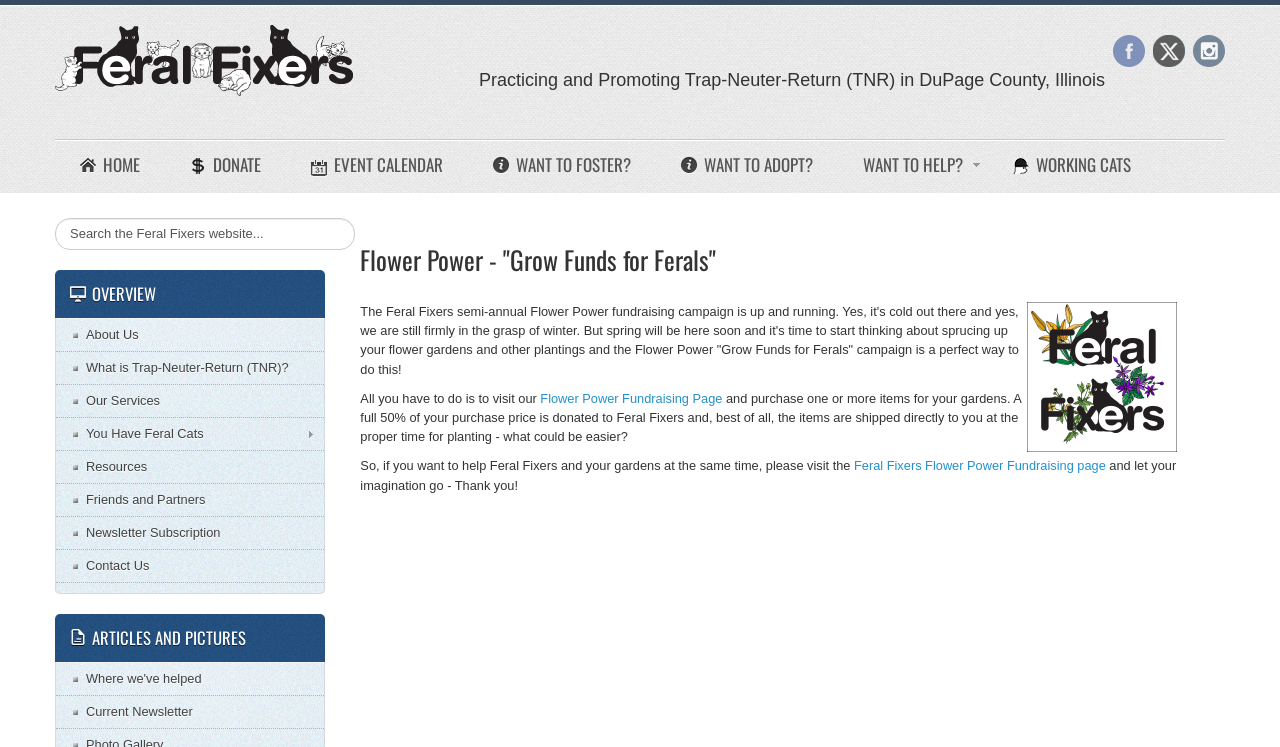Please find and report the bounding box coordinates of the element to click in order to perform the following action: "Visit Facebook page". The coordinates should be expressed as four float numbers between 0 and 1, in the format [left, top, right, bottom].

[0.87, 0.047, 0.895, 0.09]